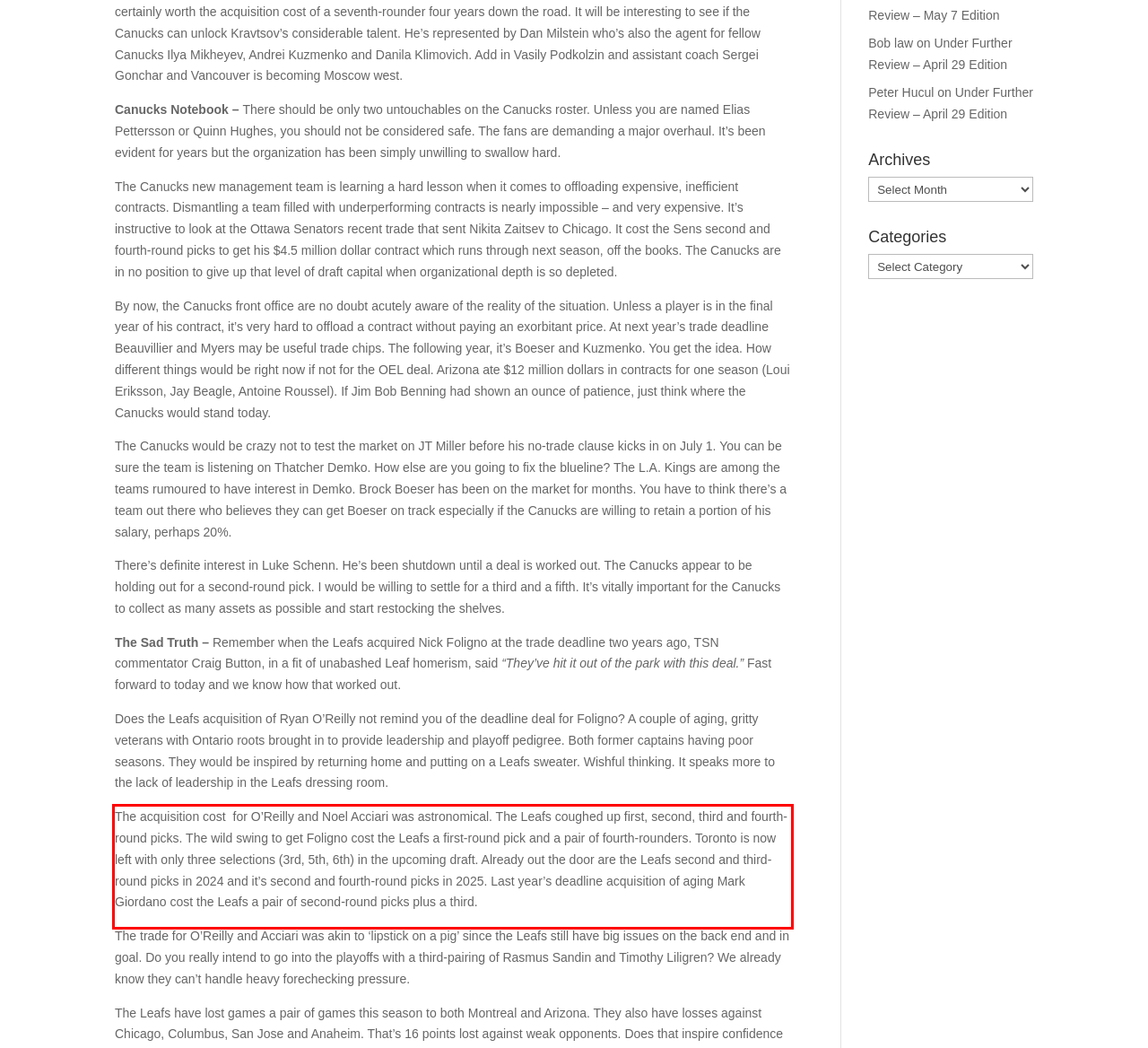Please identify and extract the text from the UI element that is surrounded by a red bounding box in the provided webpage screenshot.

The acquisition cost for O’Reilly and Noel Acciari was astronomical. The Leafs coughed up first, second, third and fourth-round picks. The wild swing to get Foligno cost the Leafs a first-round pick and a pair of fourth-rounders. Toronto is now left with only three selections (3rd, 5th, 6th) in the upcoming draft. Already out the door are the Leafs second and third-round picks in 2024 and it’s second and fourth-round picks in 2025. Last year’s deadline acquisition of aging Mark Giordano cost the Leafs a pair of second-round picks plus a third.